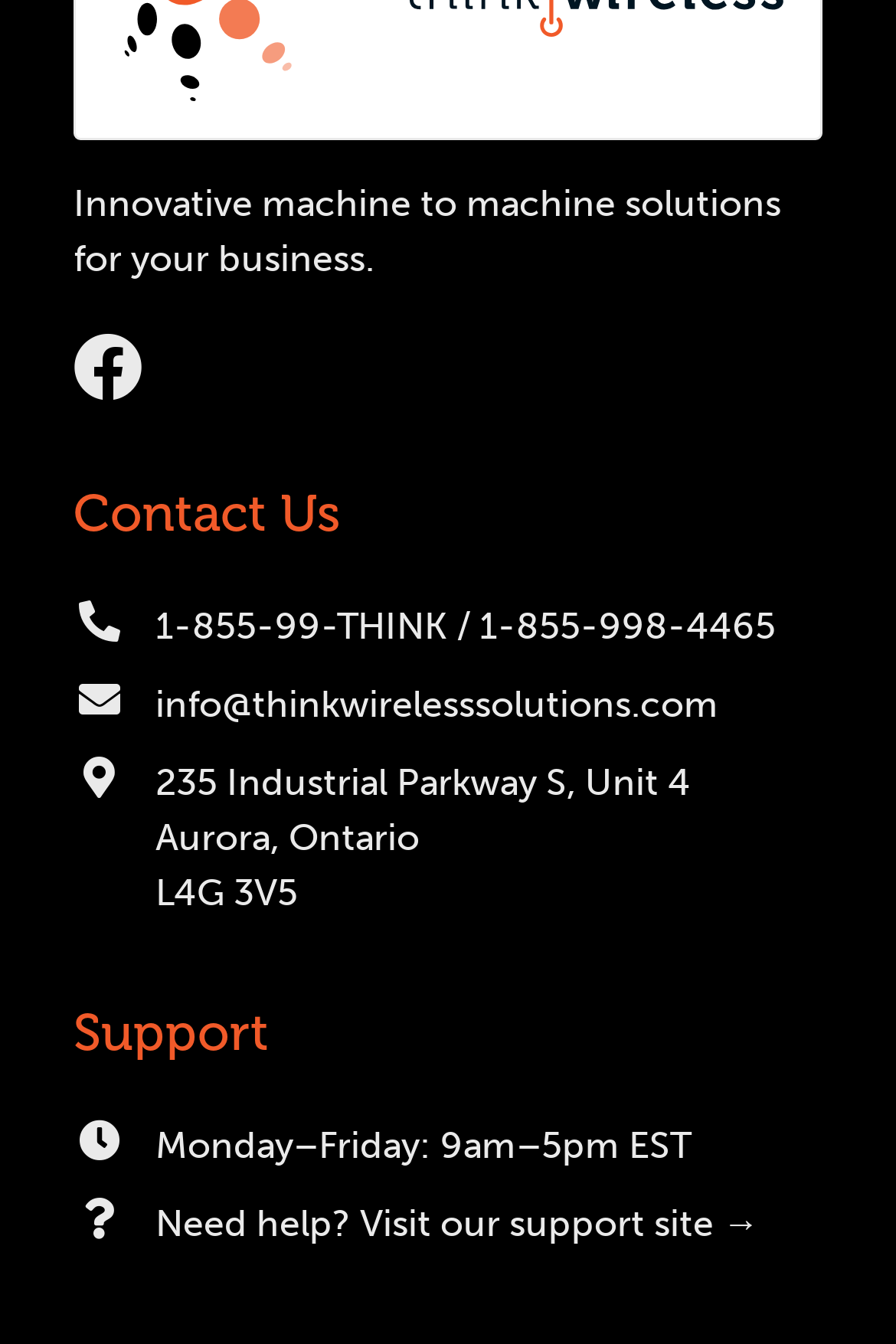Based on the image, please elaborate on the answer to the following question:
What is the purpose of the 'Need help?' link?

I found the purpose of the link by looking at the link element with the text 'Need help? Visit our support site →' which is located below the 'Support' heading, and it seems to be directing users to a support site for help.